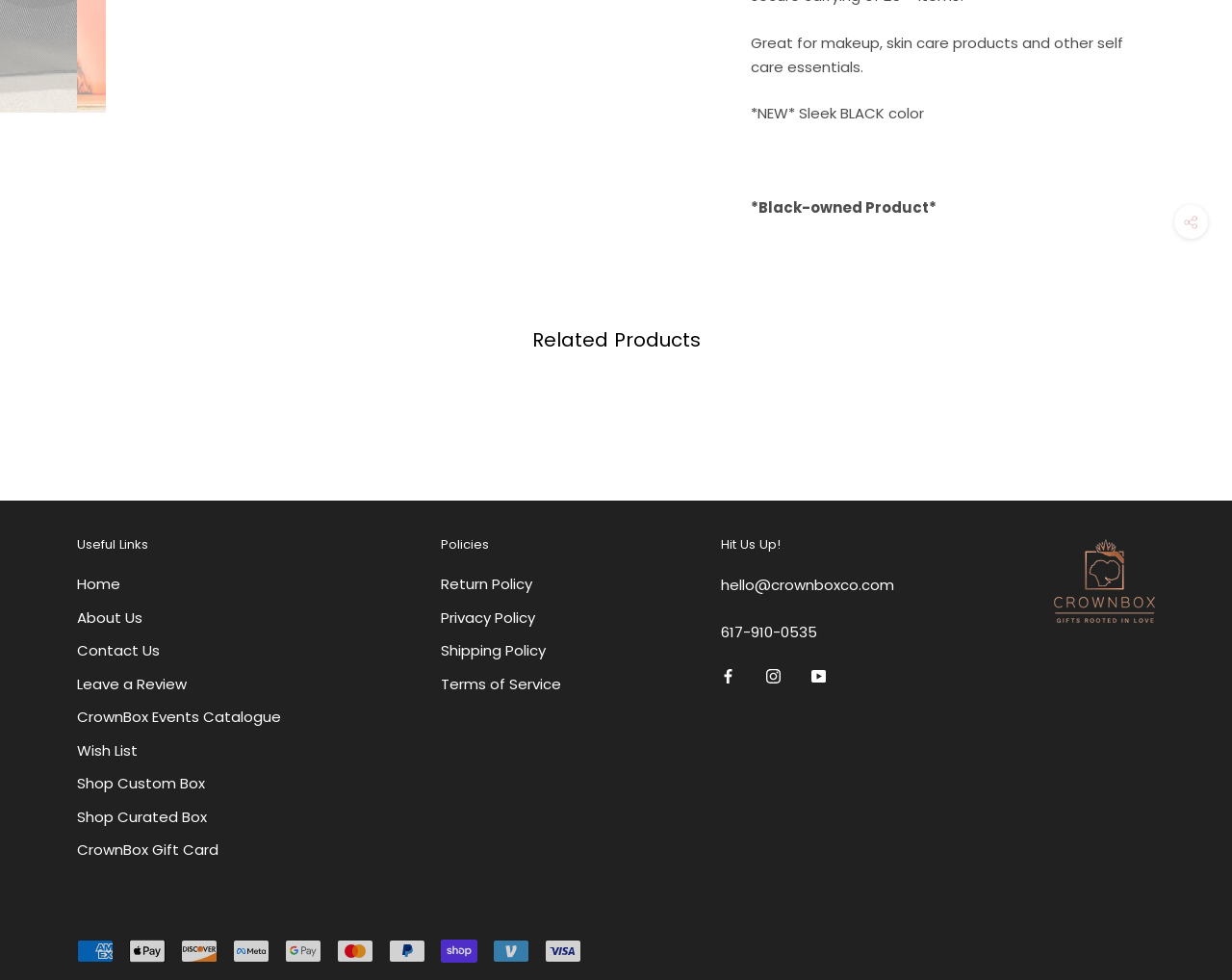Using the provided element description "DOWNLOADS", determine the bounding box coordinates of the UI element.

None